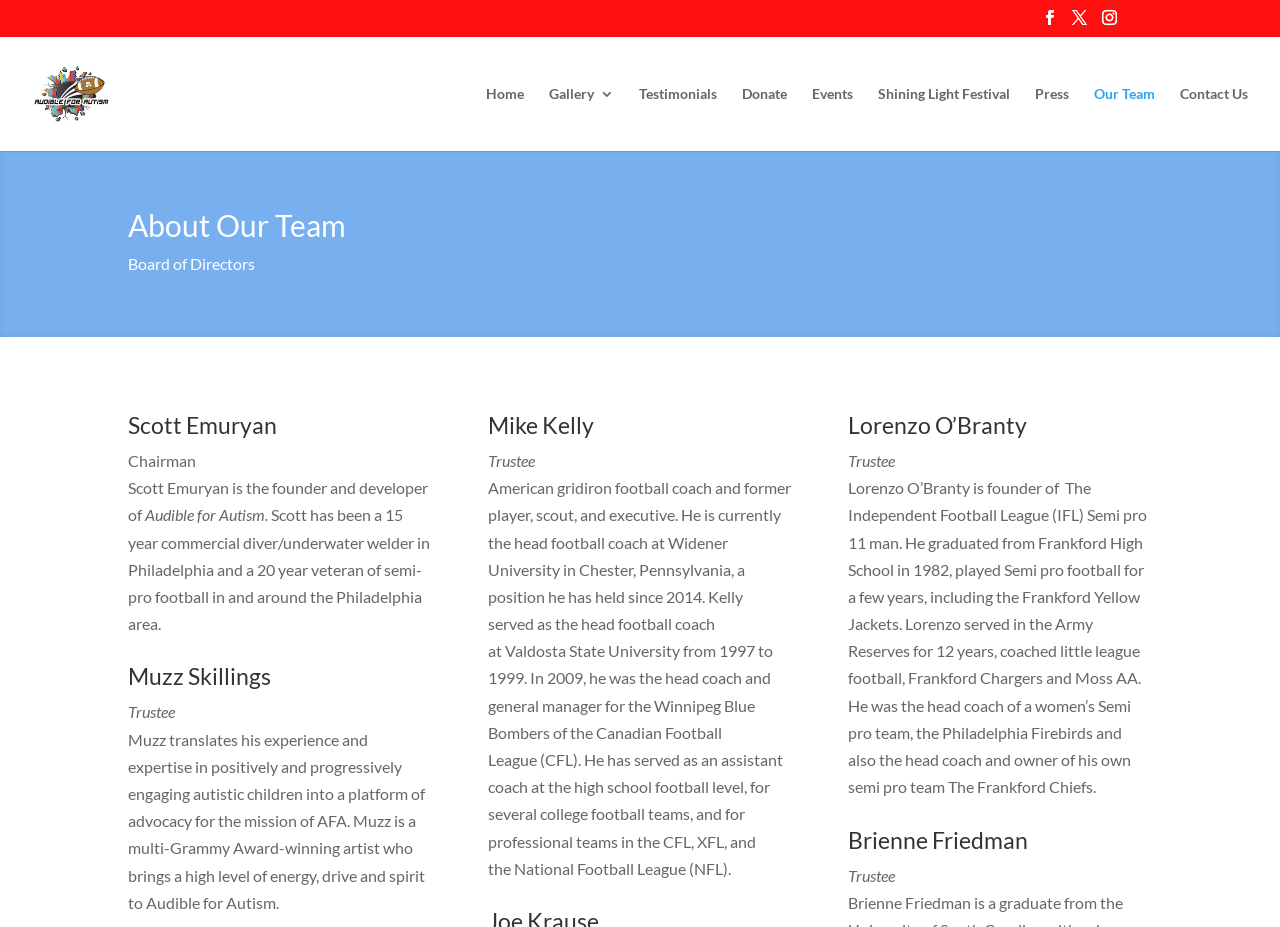Please answer the following query using a single word or phrase: 
How many years of experience does Scott Emuryan have as a commercial diver/underwater welder?

15 years